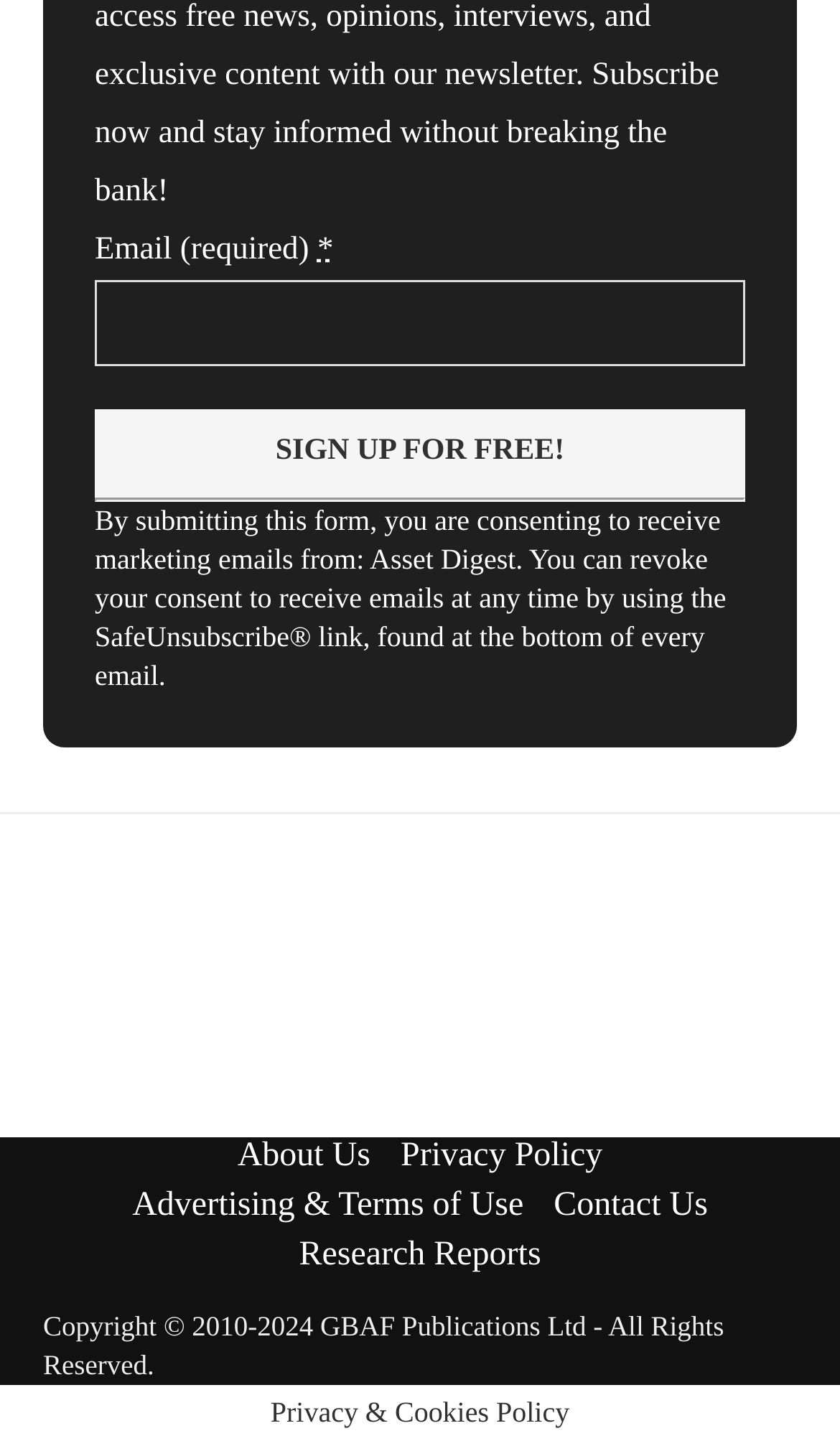Identify the coordinates of the bounding box for the element that must be clicked to accomplish the instruction: "Click About Us".

[0.283, 0.789, 0.441, 0.814]